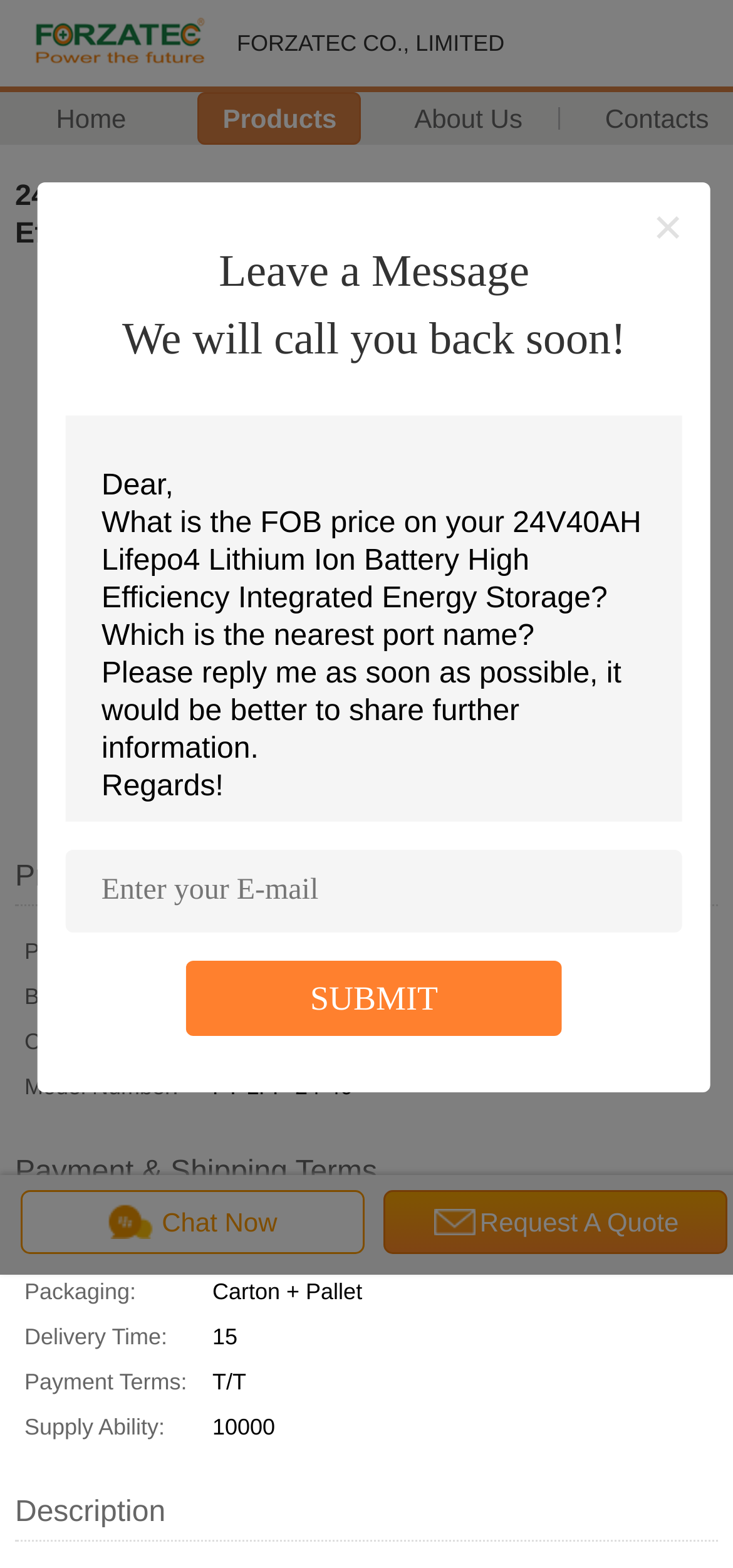Provide a one-word or short-phrase answer to the question:
What is the model number of the lithium ion battery?

FT-LFP-24-40